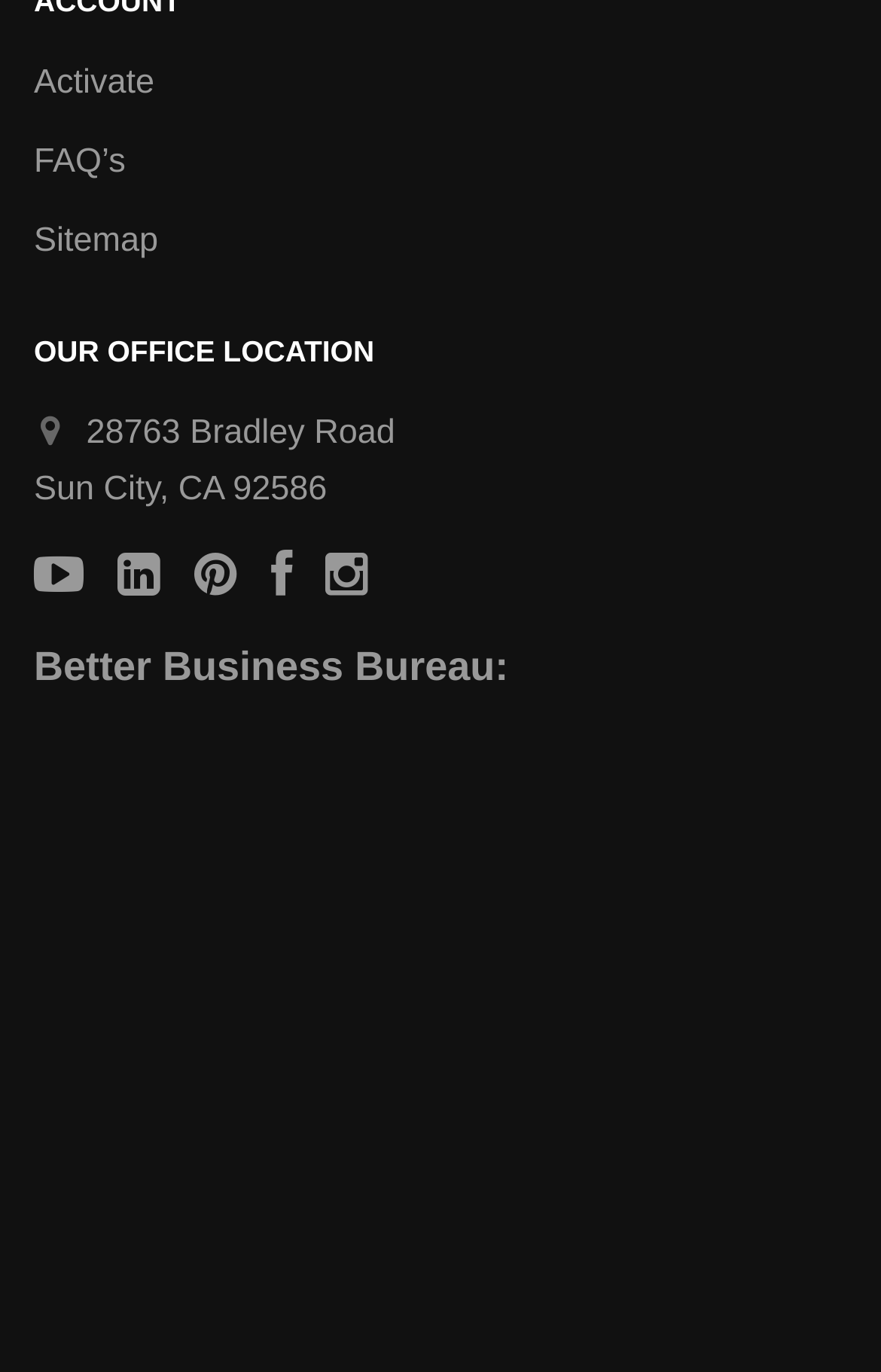Using the element description: "Online Ordering", determine the bounding box coordinates. The coordinates should be in the format [left, top, right, bottom], with values between 0 and 1.

[0.038, 0.648, 0.31, 0.685]